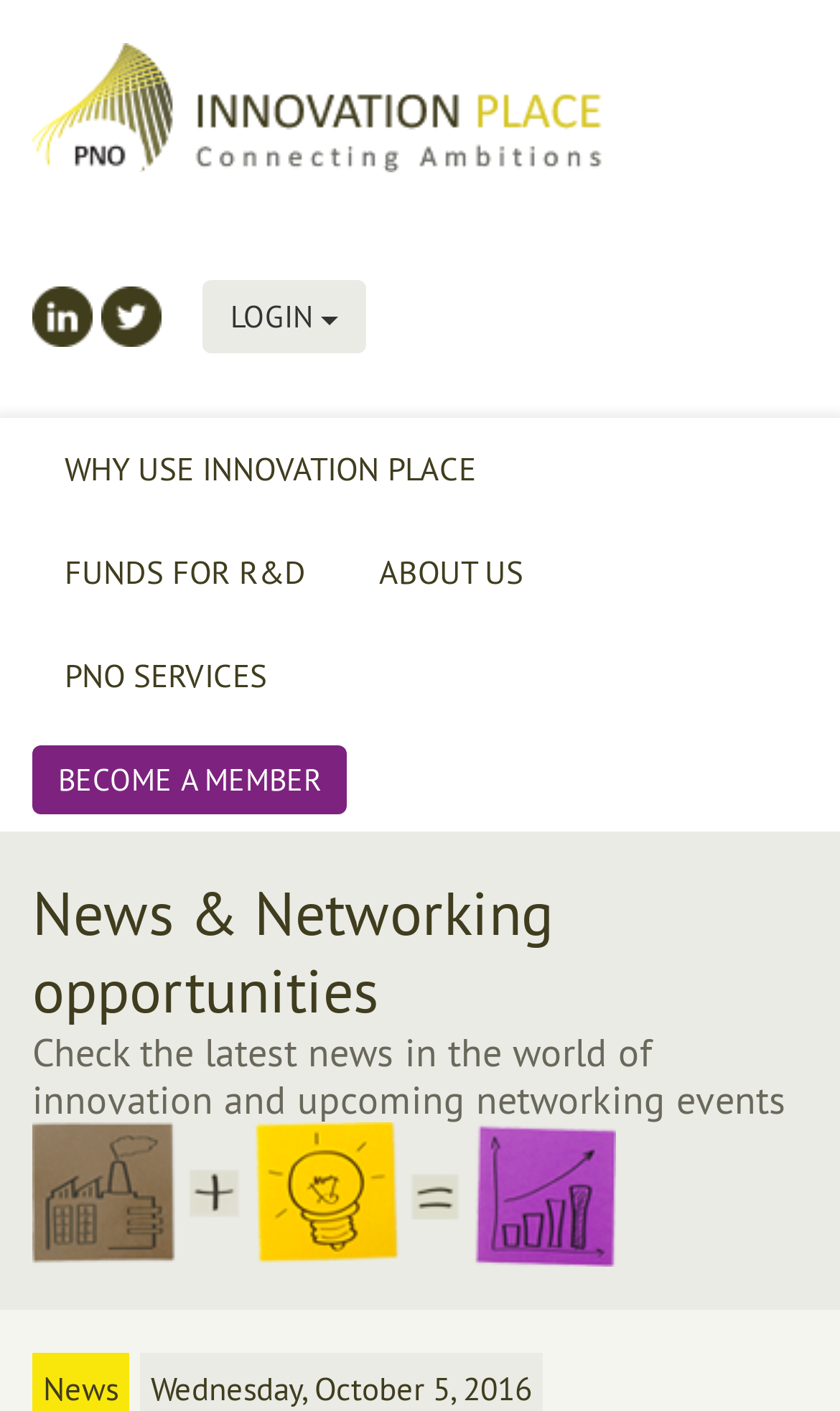Bounding box coordinates should be provided in the format (top-left x, top-left y, bottom-right x, bottom-right y) with all values between 0 and 1. Identify the bounding box for this UI element: Why use Innovation Place

[0.077, 0.319, 0.567, 0.347]